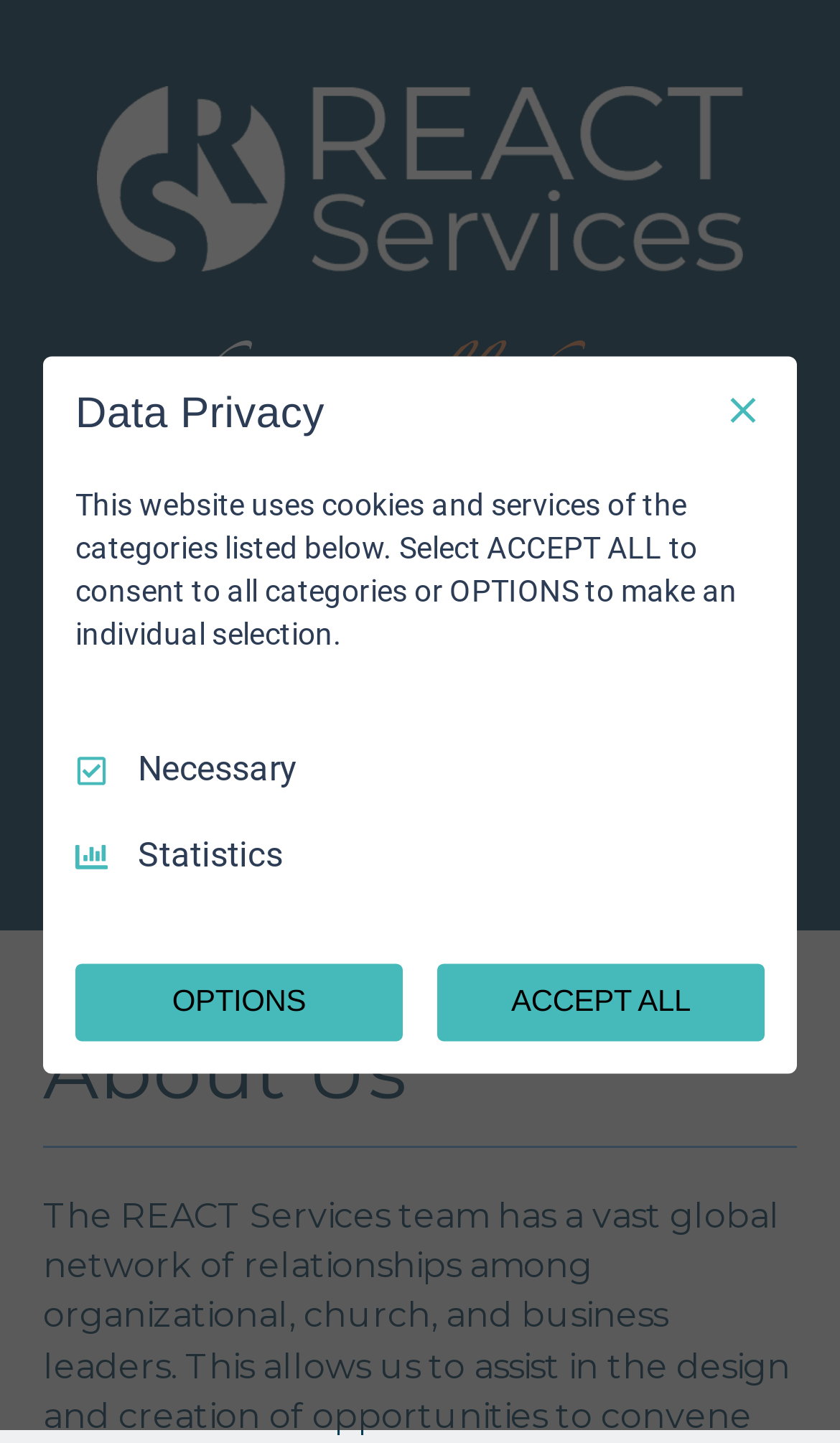Provide a brief response in the form of a single word or phrase:
What are the two options for cookie consent?

ACCEPT ALL, OPTIONS